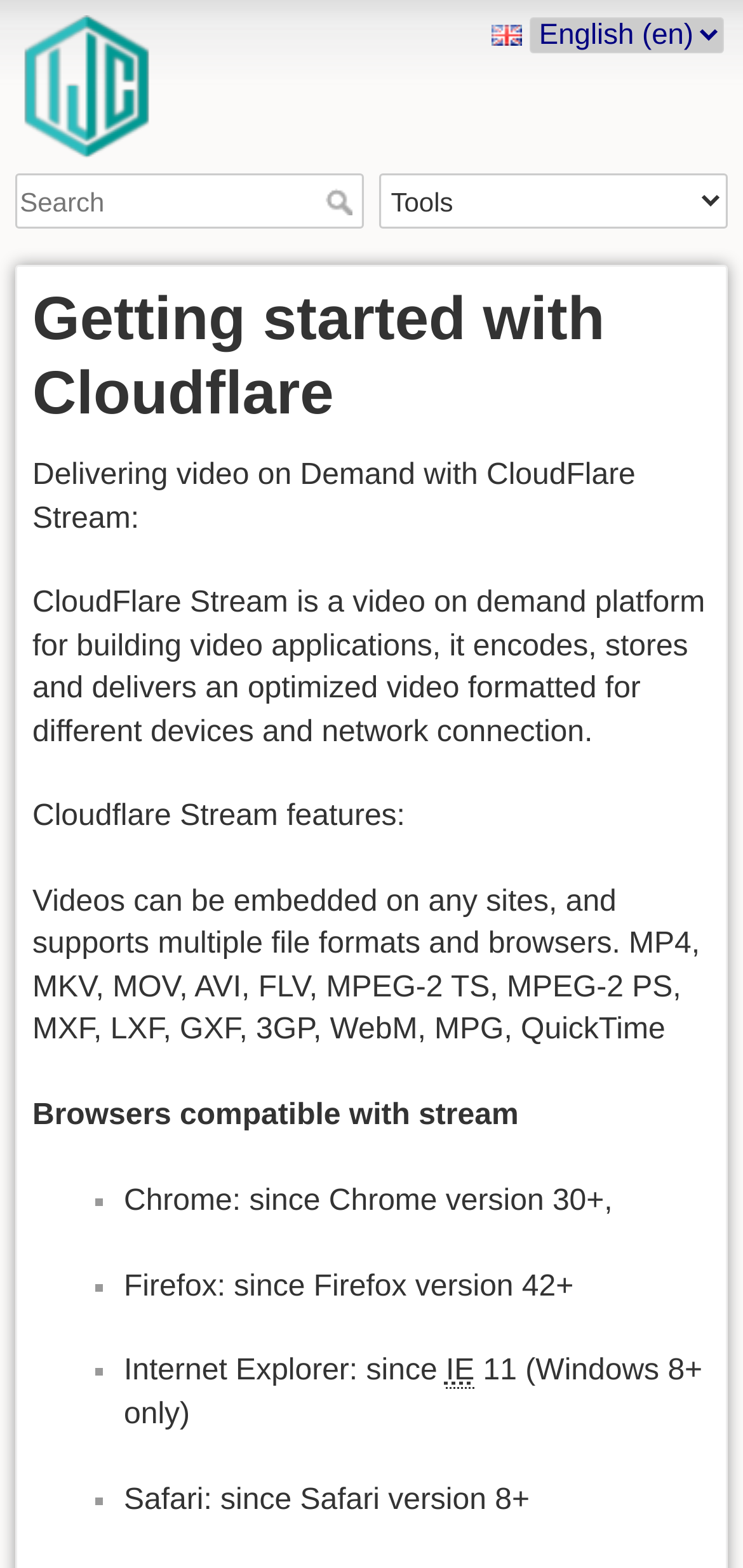Detail the various sections and features present on the webpage.

The webpage appears to be a documentation or informational page about Cloudflare Stream, a video on demand platform. At the top left corner, there is an image with the text "en" and a combobox with no text. Next to the combobox, there is a heading with the text "[H]" which is also a link. Below the heading, there is a search bar with a textbox and a button labeled "Search".

On the top right corner, there is another combobox labeled "Tools". Below the search bar, there is a heading that reads "Getting started with Cloudflare". The main content of the page starts with a static text that introduces Cloudflare Stream, describing it as a video on demand platform for building video applications. The text explains that Cloudflare Stream encodes, stores, and delivers optimized video formatted for different devices and network connections.

Below the introduction, there is a section that lists the features of Cloudflare Stream, including the ability to embed videos on any site, support for multiple file formats and browsers. The list of supported browsers includes Chrome, Firefox, Internet Explorer, and Safari, with specific version numbers mentioned for each browser. The list is formatted with bullet points, represented by the "■" symbol.